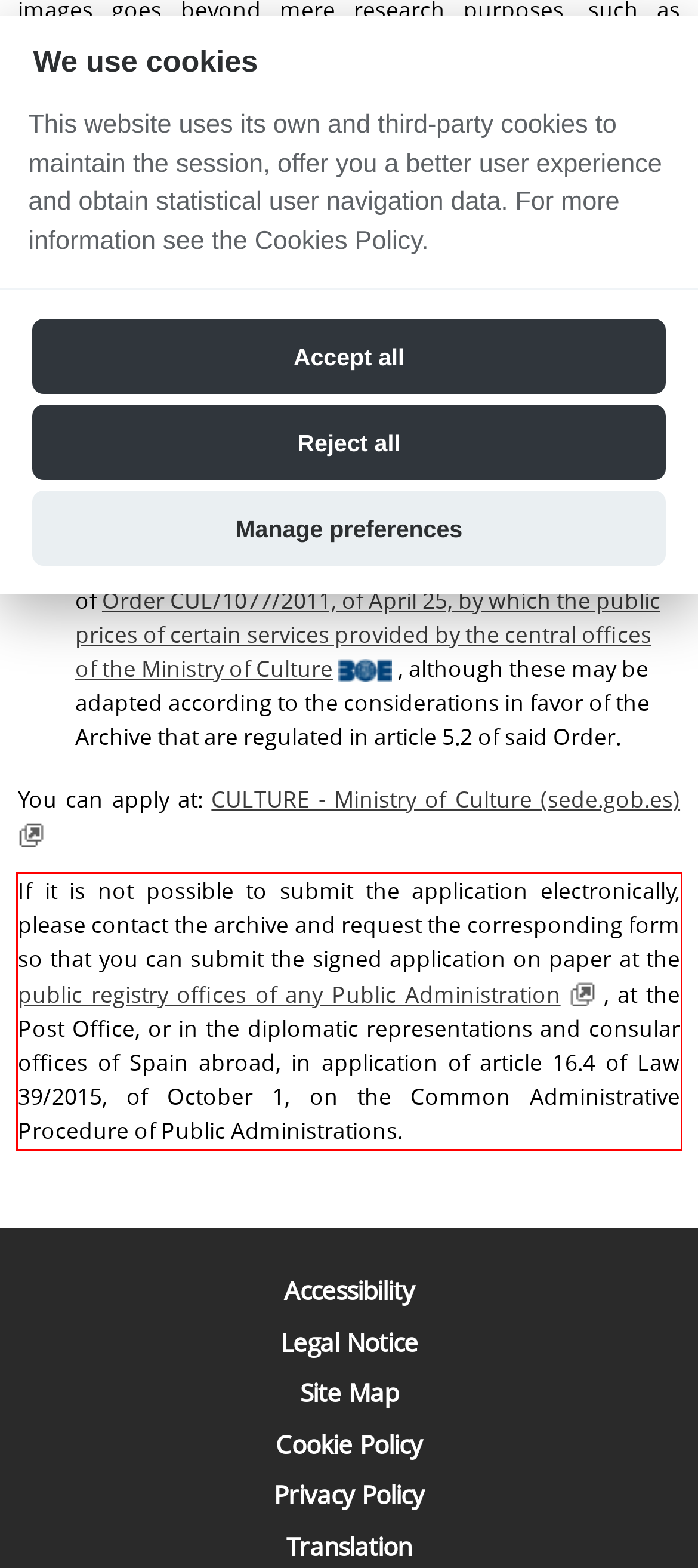Please analyze the screenshot of a webpage and extract the text content within the red bounding box using OCR.

If it is not possible to submit the application electronically, please contact the archive and request the corresponding form so that you can submit the signed application on paper at the public registry offices of any Public Administration Enlace externo, se abre en ventana nueva , at the Post Office, or in the diplomatic representations and consular offices of Spain abroad, in application of article 16.4 of Law 39/2015, of October 1, on the Common Administrative Procedure of Public Administrations.